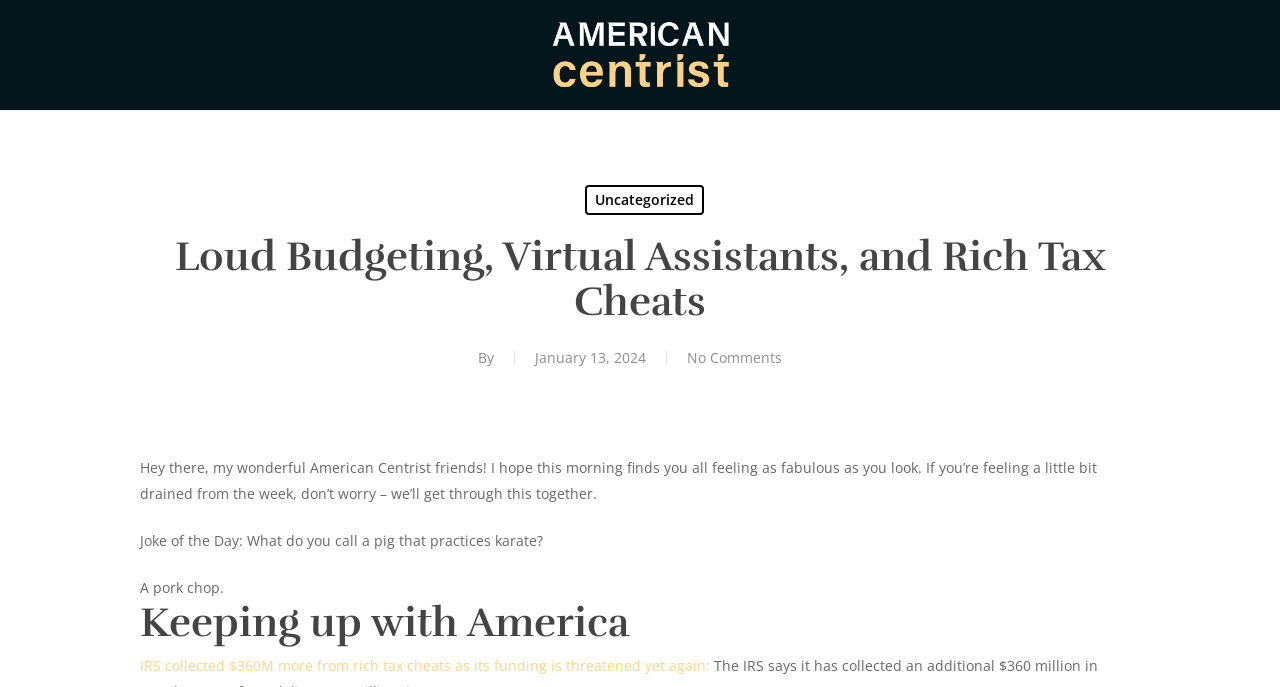What is the category of the article?
Please answer the question with a single word or phrase, referencing the image.

Uncategorized